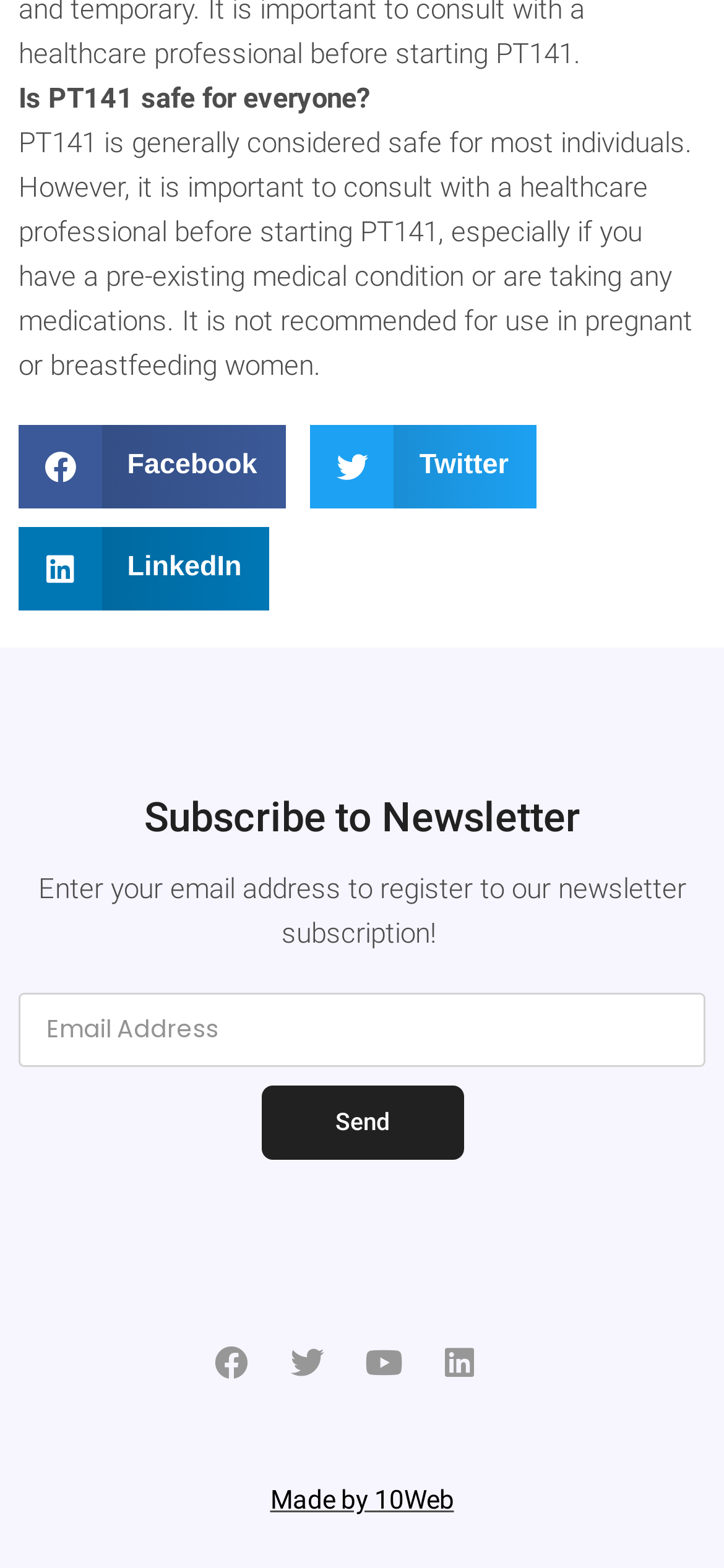What is the purpose of the textbox?
Refer to the image and respond with a one-word or short-phrase answer.

Enter email address